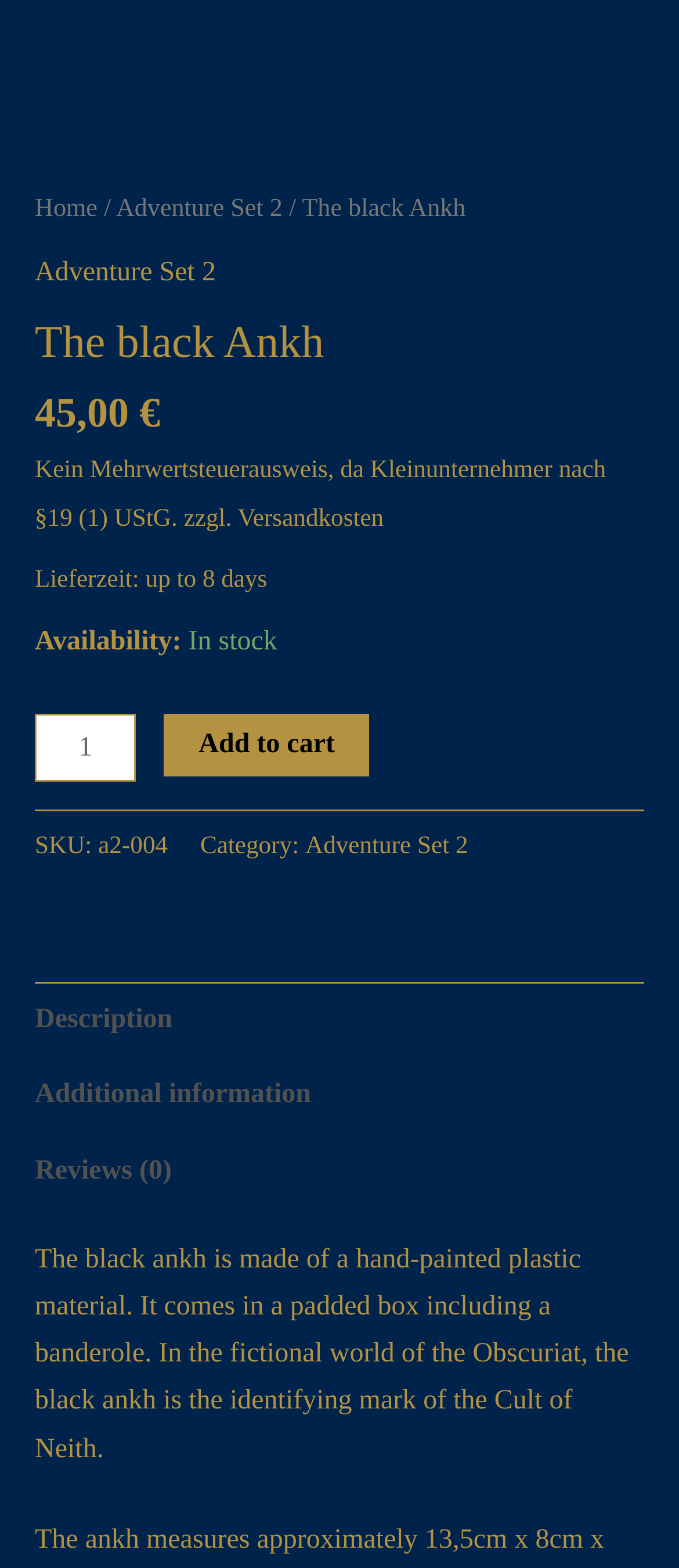What is the category of the black Ankh?
Answer the question with detailed information derived from the image.

The category of the black Ankh can be found in the section below the 'Add to cart' button, where it is written 'Category: Adventure Set 2'.